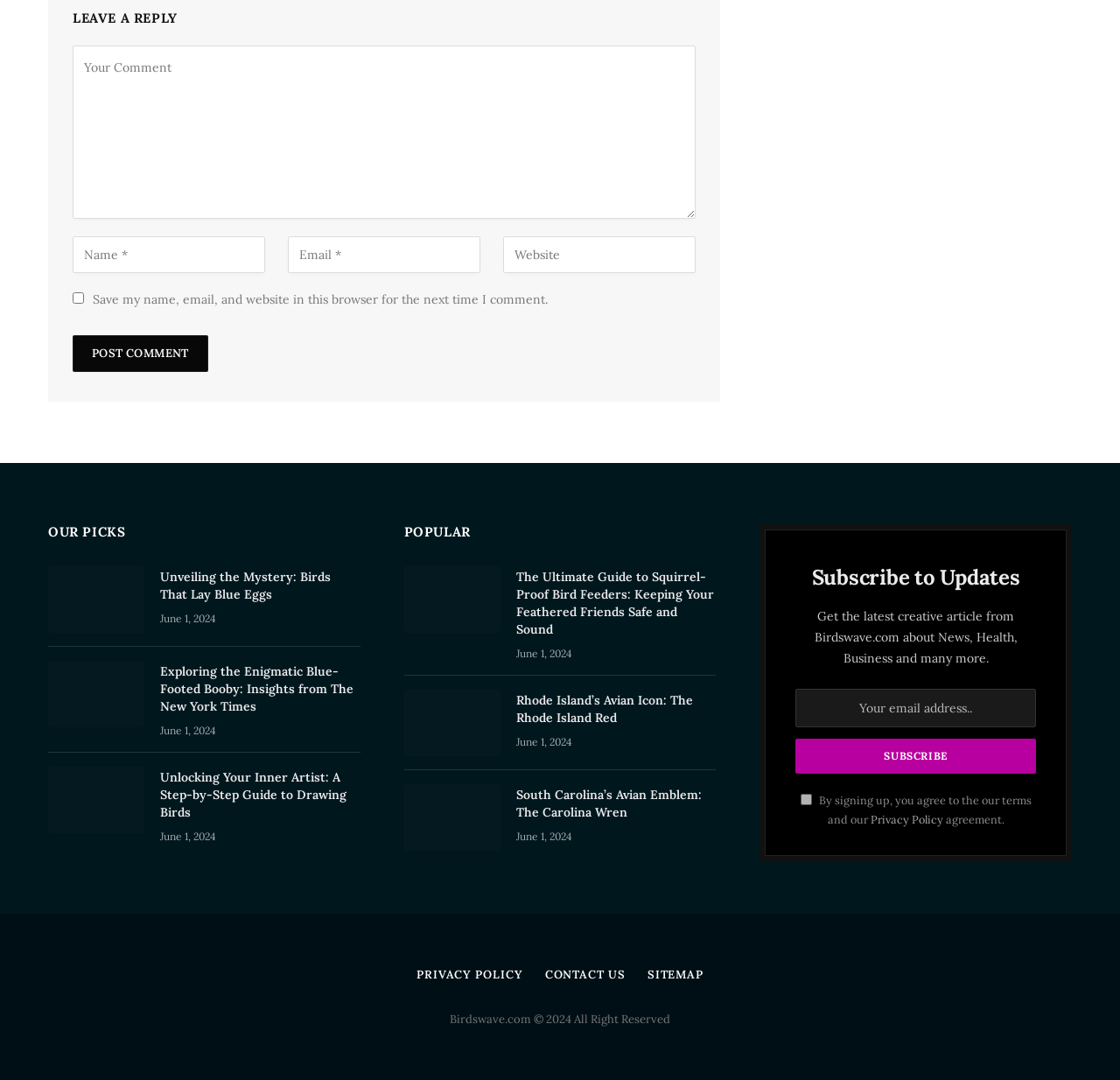What is the purpose of the 'Subscribe to Updates' section?
Using the image as a reference, give a one-word or short phrase answer.

To receive newsletter updates